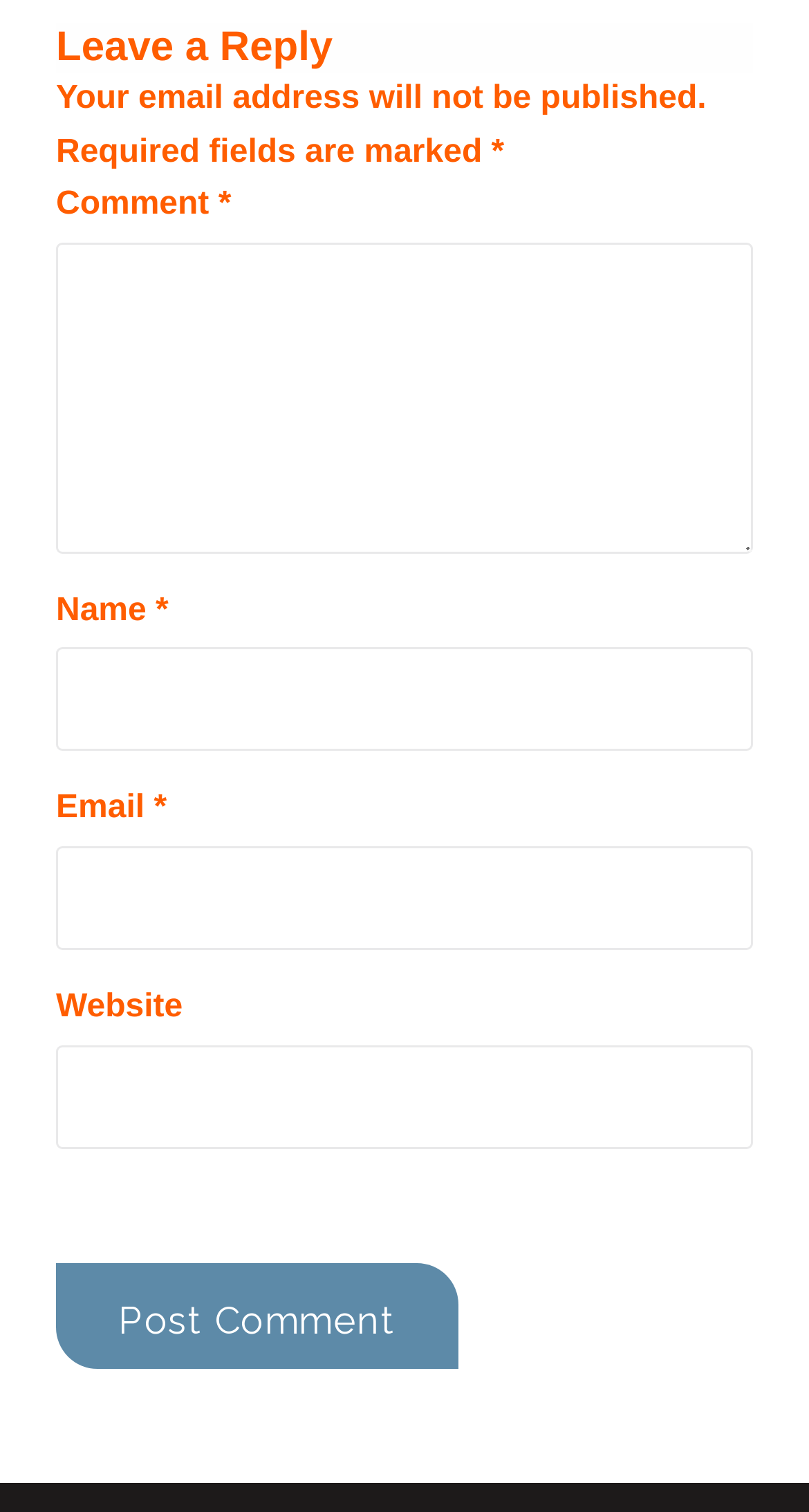Given the following UI element description: "parent_node: Email * aria-describedby="email-notes" name="email"", find the bounding box coordinates in the webpage screenshot.

[0.069, 0.56, 0.931, 0.628]